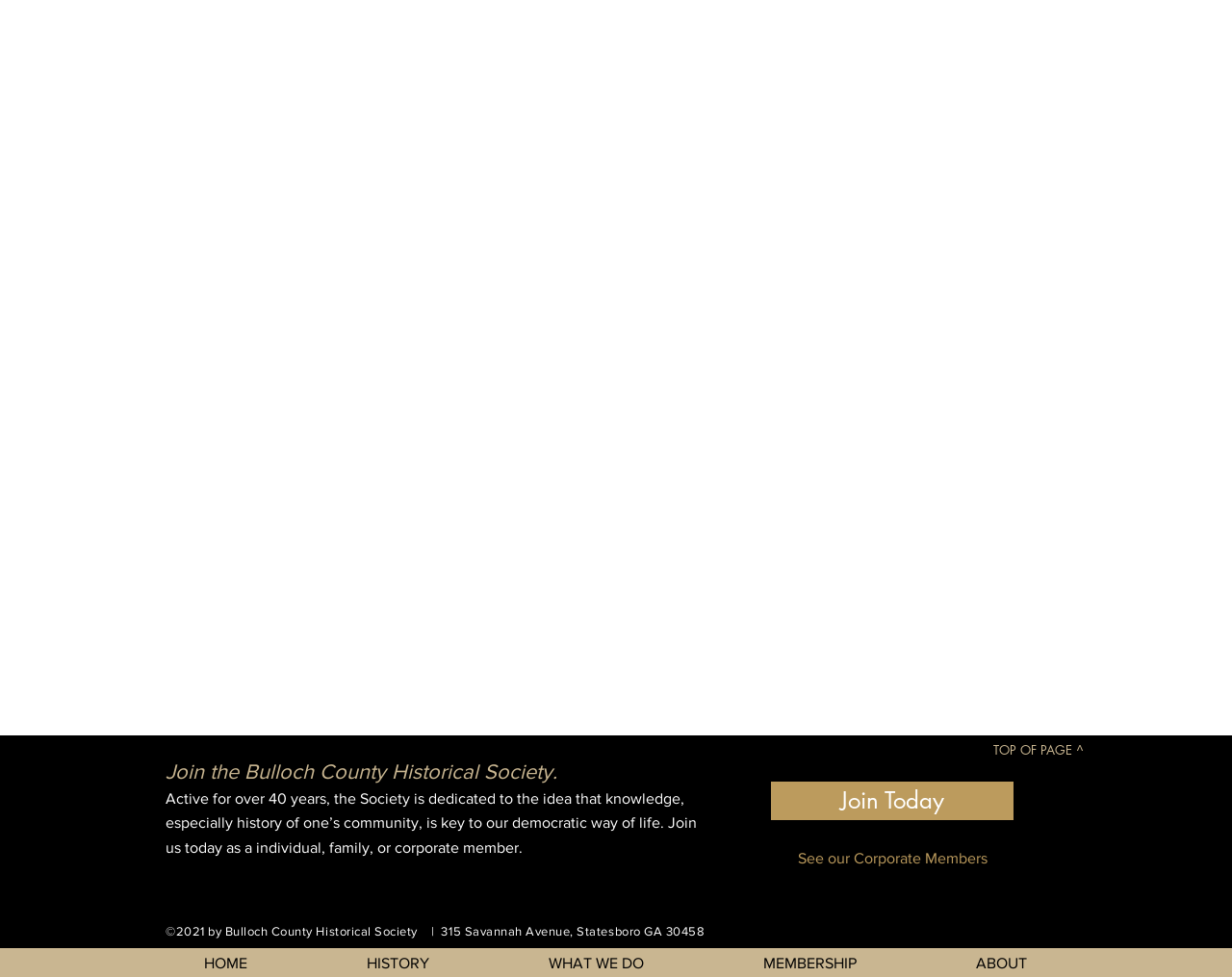Provide a one-word or short-phrase answer to the question:
What is the purpose of the organization?

To promote knowledge of community history